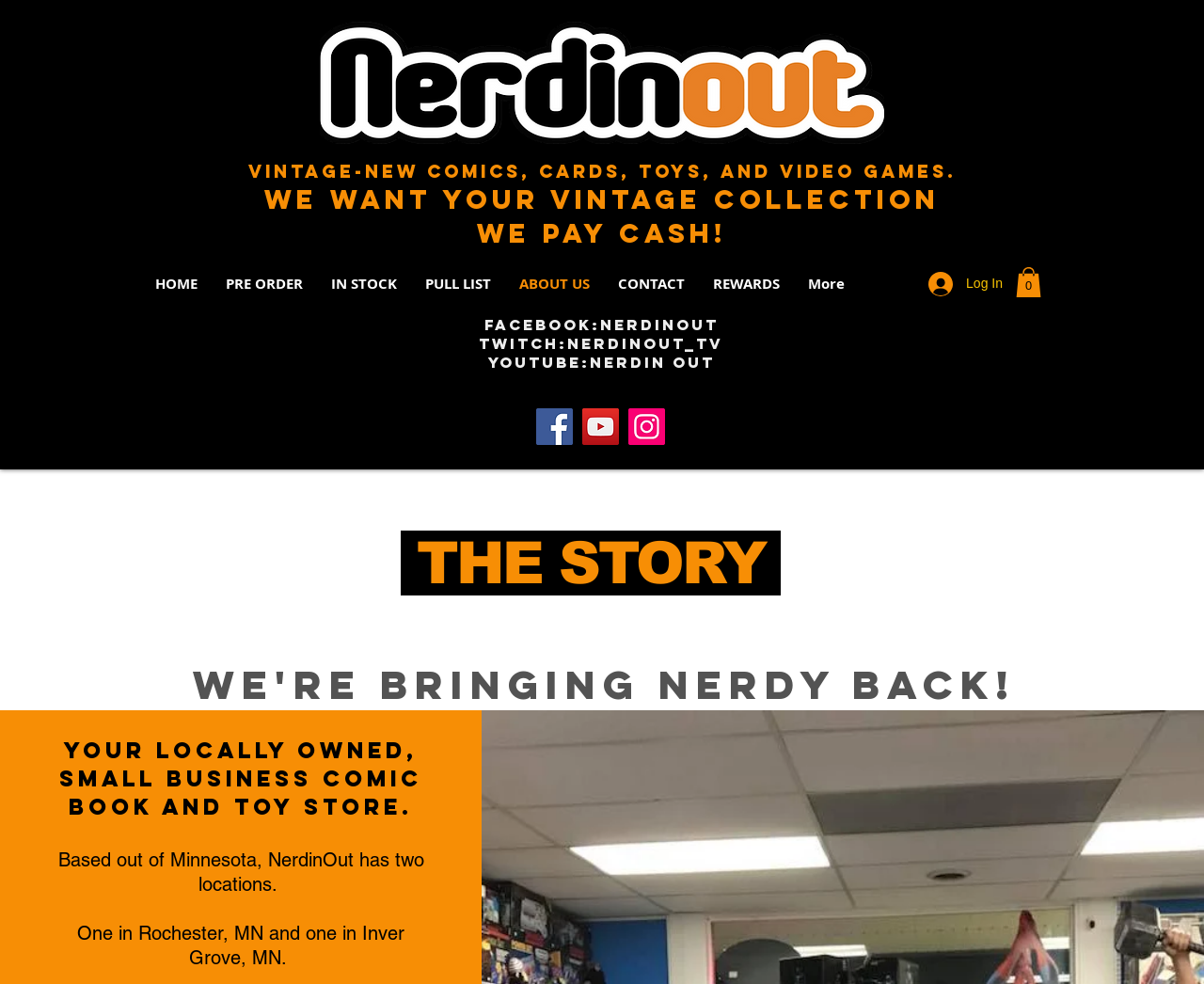Specify the bounding box coordinates of the element's area that should be clicked to execute the given instruction: "Log in to the account". The coordinates should be four float numbers between 0 and 1, i.e., [left, top, right, bottom].

[0.76, 0.271, 0.844, 0.307]